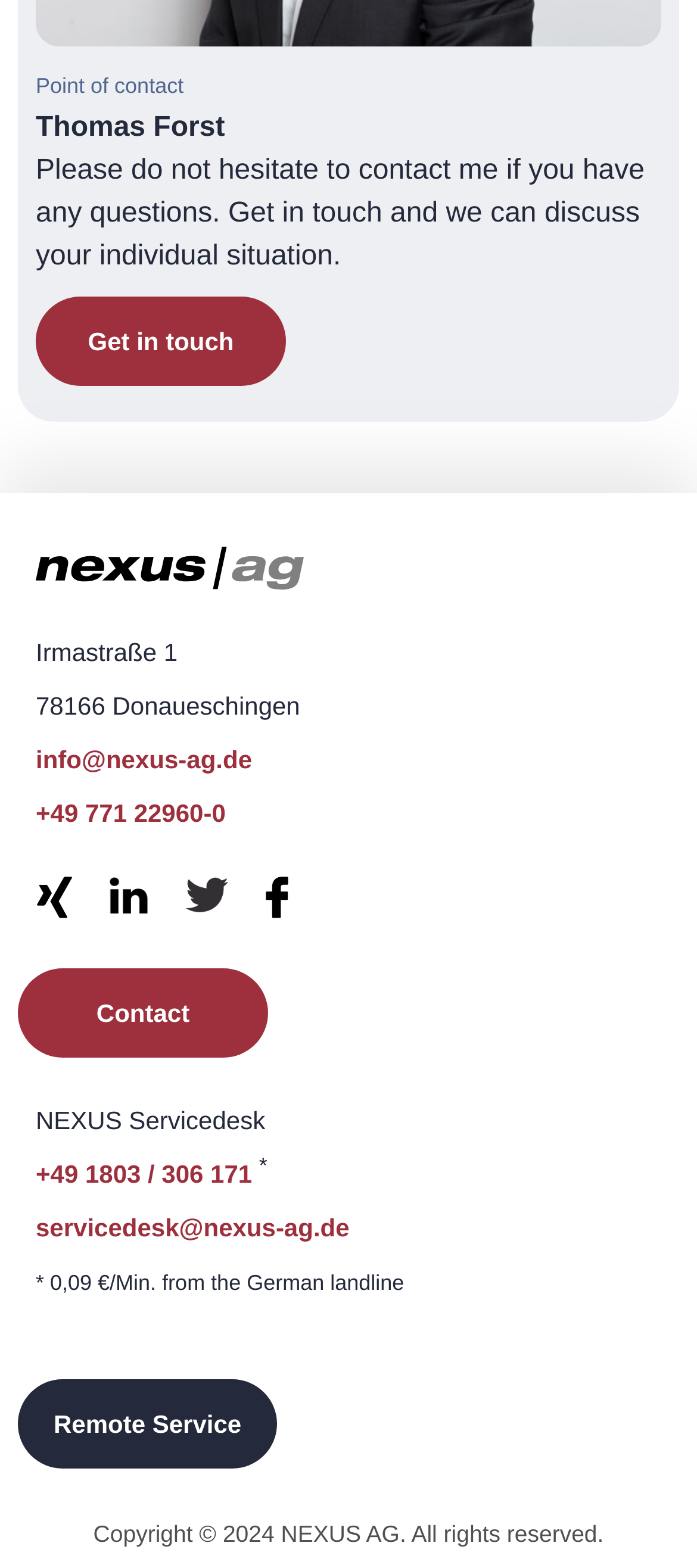Respond to the following query with just one word or a short phrase: 
What is the address of NEXUS AG?

Irmastraße 1, 78166 Donaueschingen